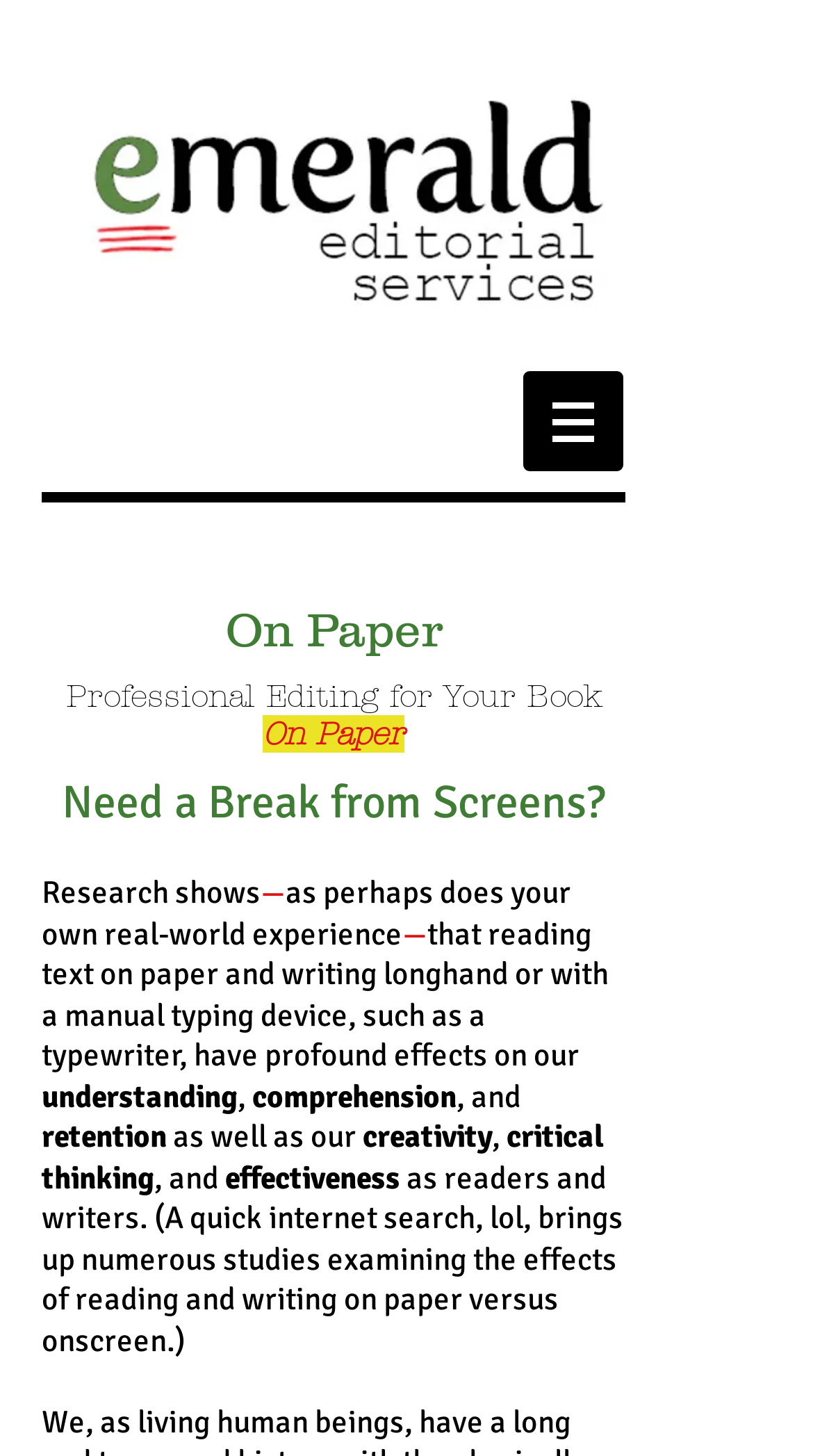What is the purpose of the service?
Look at the screenshot and give a one-word or phrase answer.

Professional editing for book manuscripts